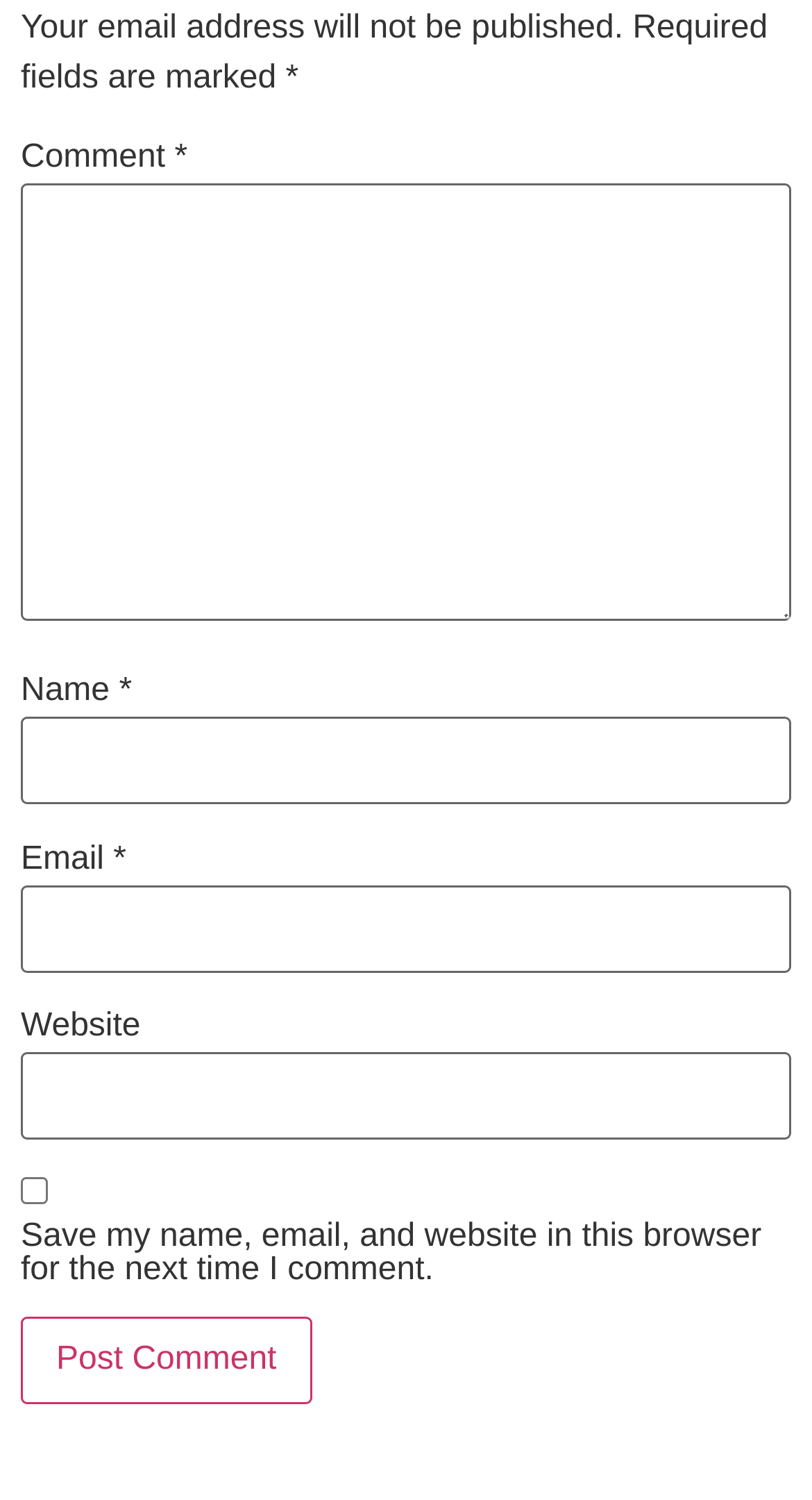What is the label of the first textbox?
We need a detailed and exhaustive answer to the question. Please elaborate.

The first textbox is labeled 'Comment' and is located below the 'Comment' static text. It is a required field.